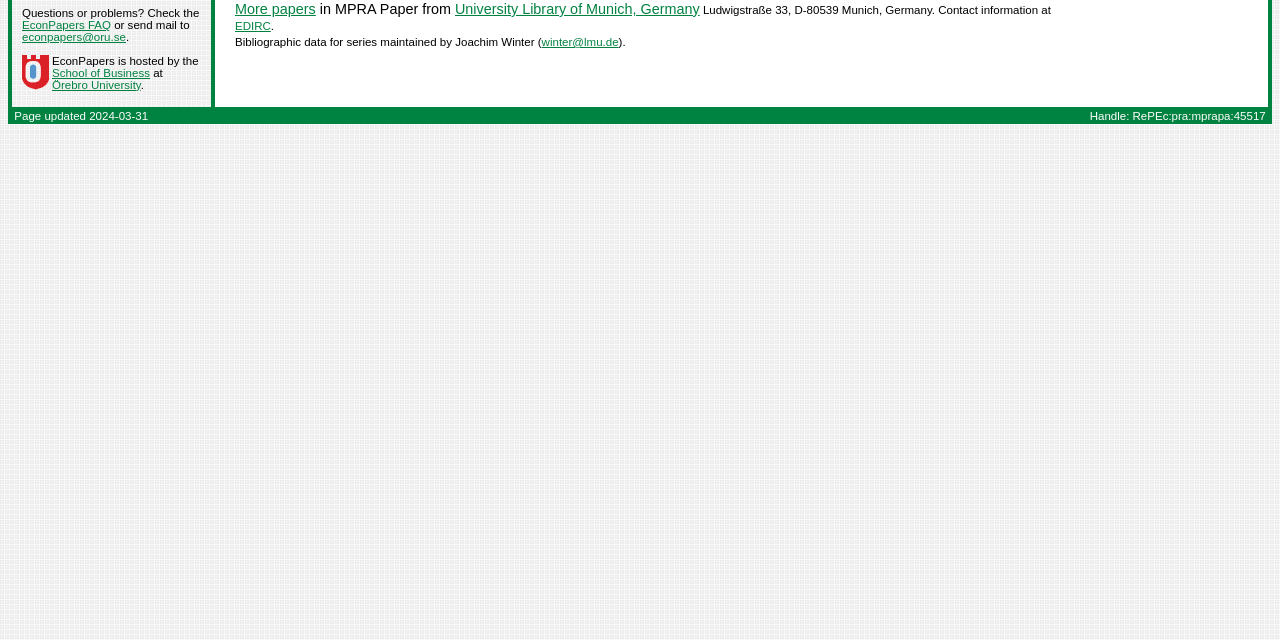Determine the bounding box coordinates of the UI element described by: "EconPapers FAQ".

[0.017, 0.03, 0.087, 0.049]